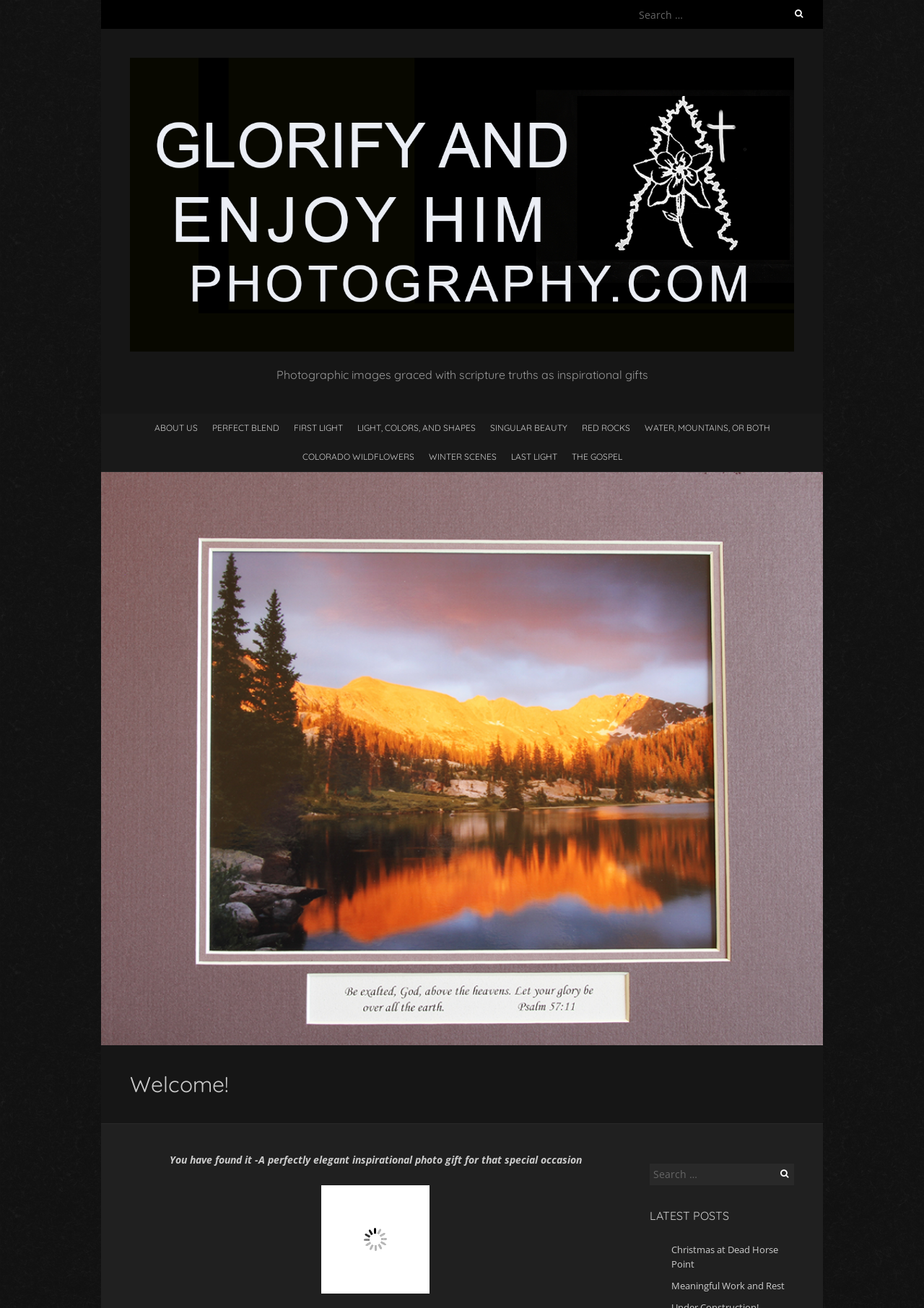Please provide a brief answer to the question using only one word or phrase: 
What type of photography is featured in the 'PERFECT BLEND' category?

Unknown